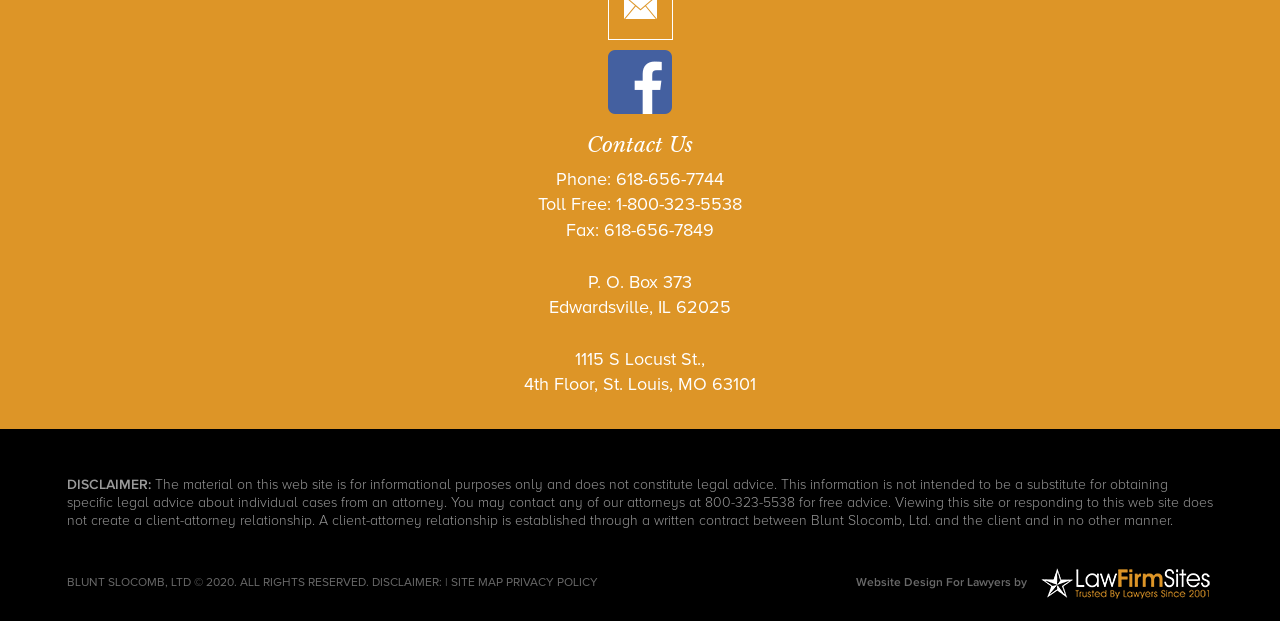Bounding box coordinates should be provided in the format (top-left x, top-left y, bottom-right x, bottom-right y) with all values between 0 and 1. Identify the bounding box for this UI element: ABOUT US

None